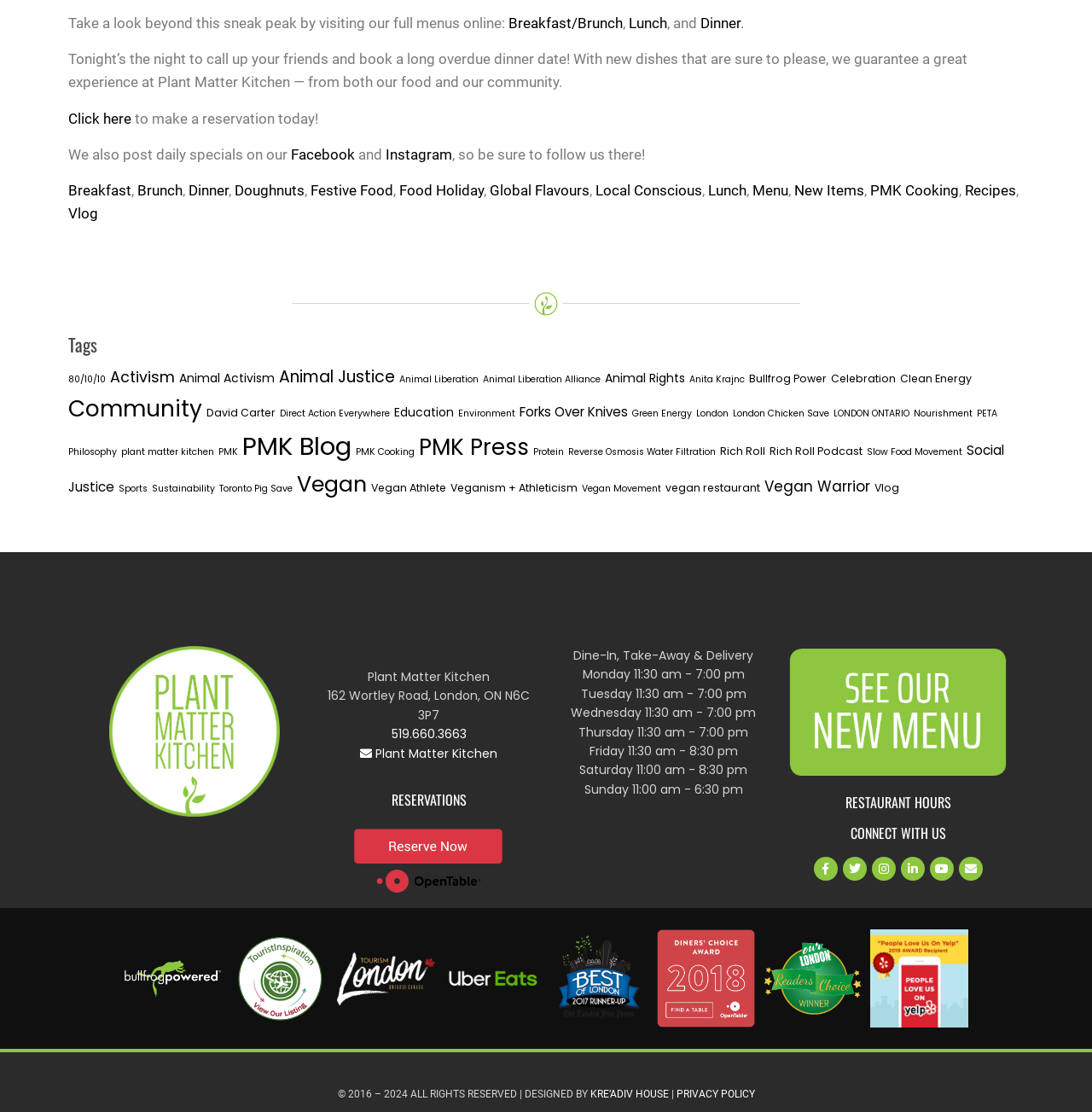Find the bounding box of the UI element described as follows: "Reverse Osmosis Water Filtration".

[0.52, 0.4, 0.655, 0.412]